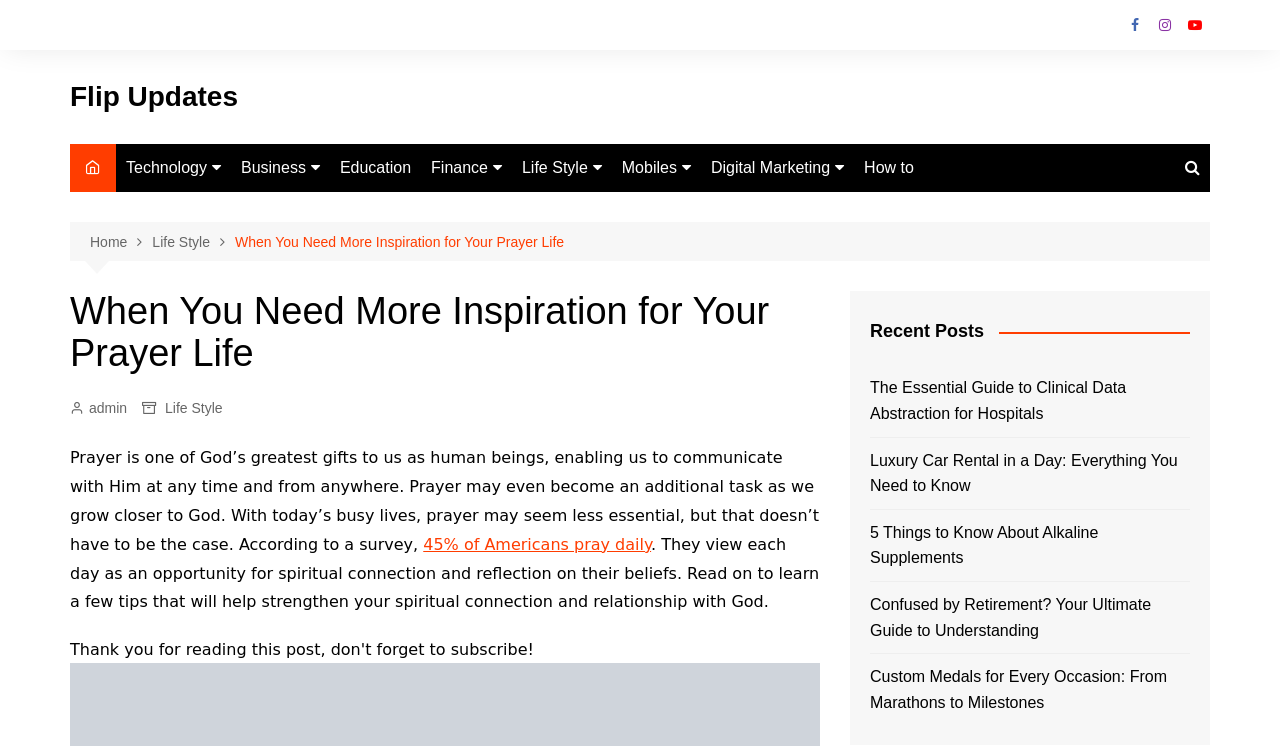Please specify the bounding box coordinates of the clickable region necessary for completing the following instruction: "Click on Facebook". The coordinates must consist of four float numbers between 0 and 1, i.e., [left, top, right, bottom].

[0.875, 0.013, 0.898, 0.054]